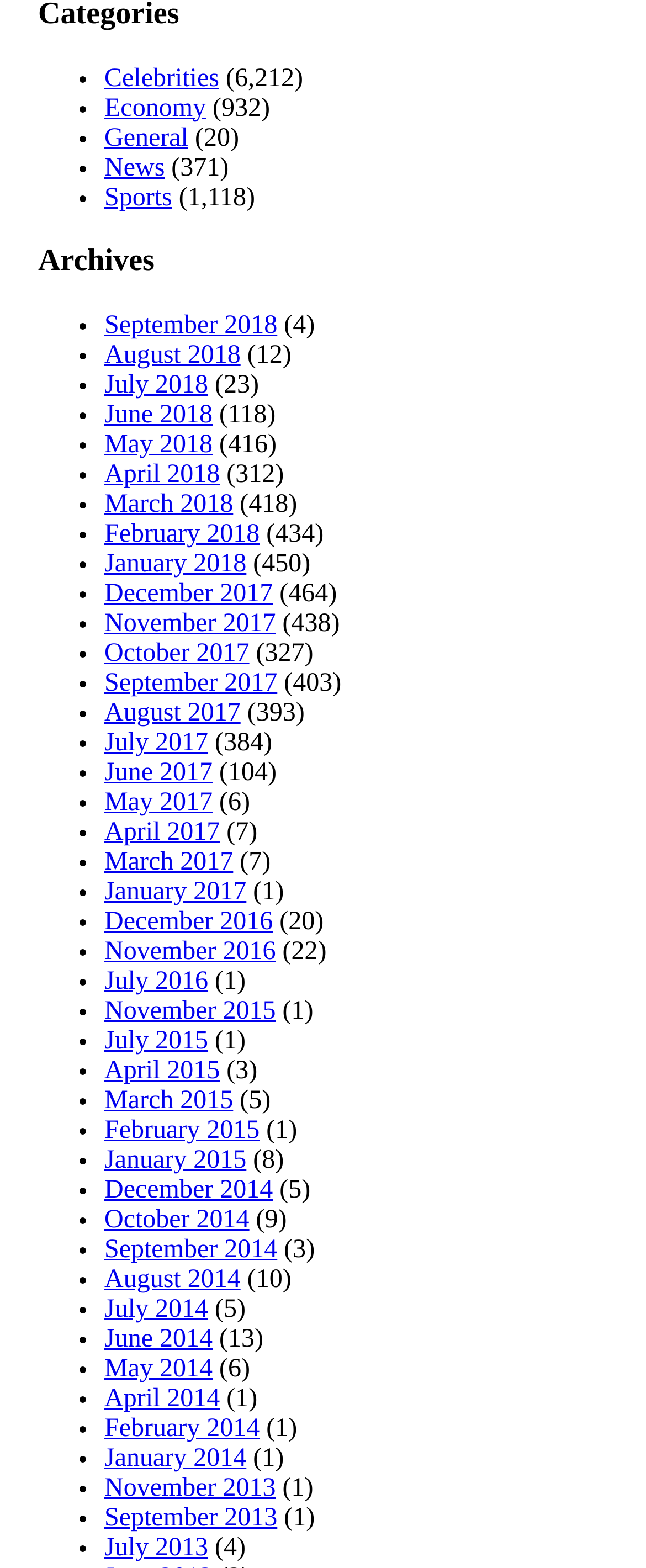Locate the bounding box coordinates of the item that should be clicked to fulfill the instruction: "View Archives".

[0.059, 0.156, 0.854, 0.179]